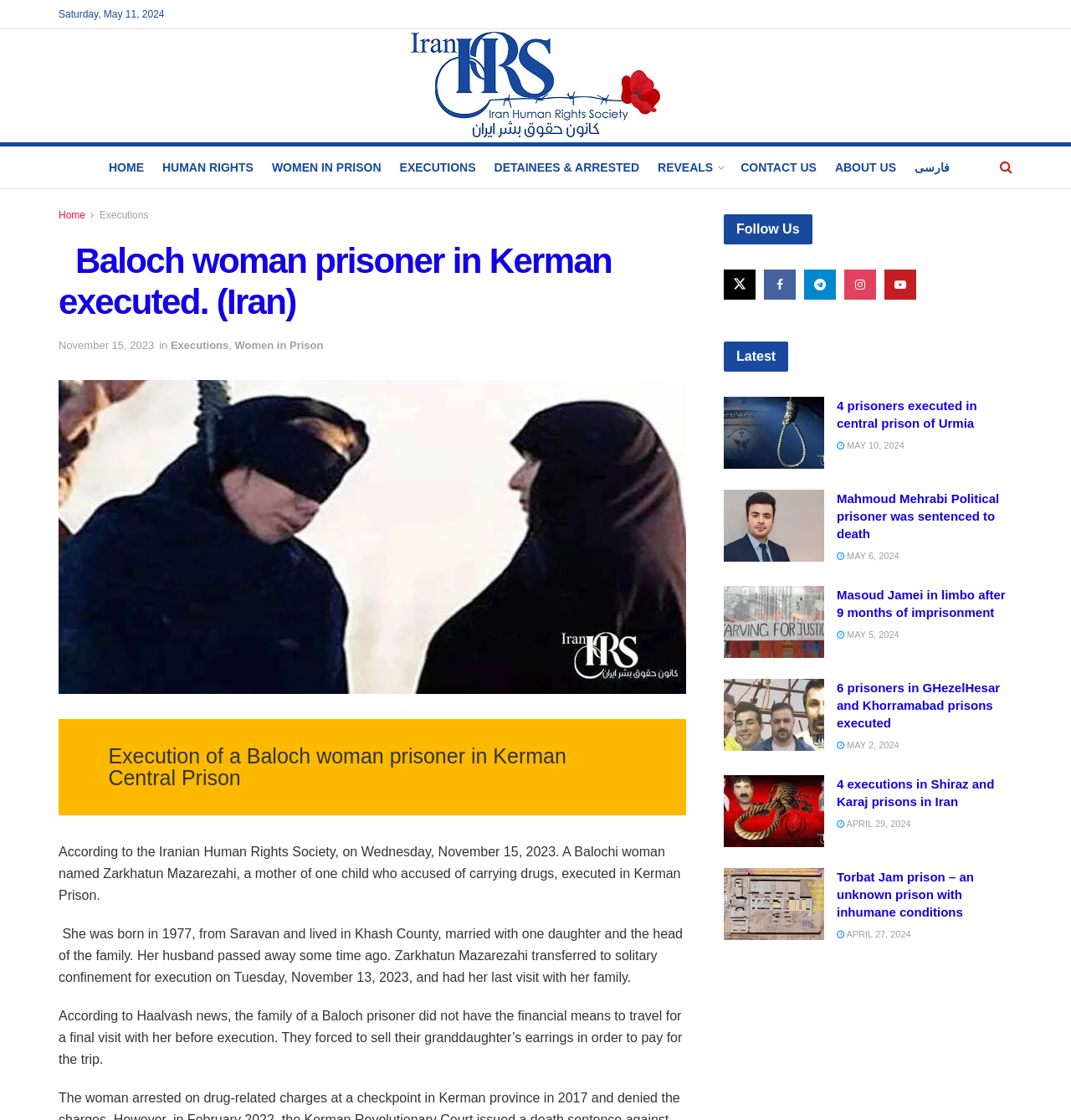Reply to the question with a brief word or phrase: What is the name of the executed Balochi woman?

Zarkhatun Mazarezahi